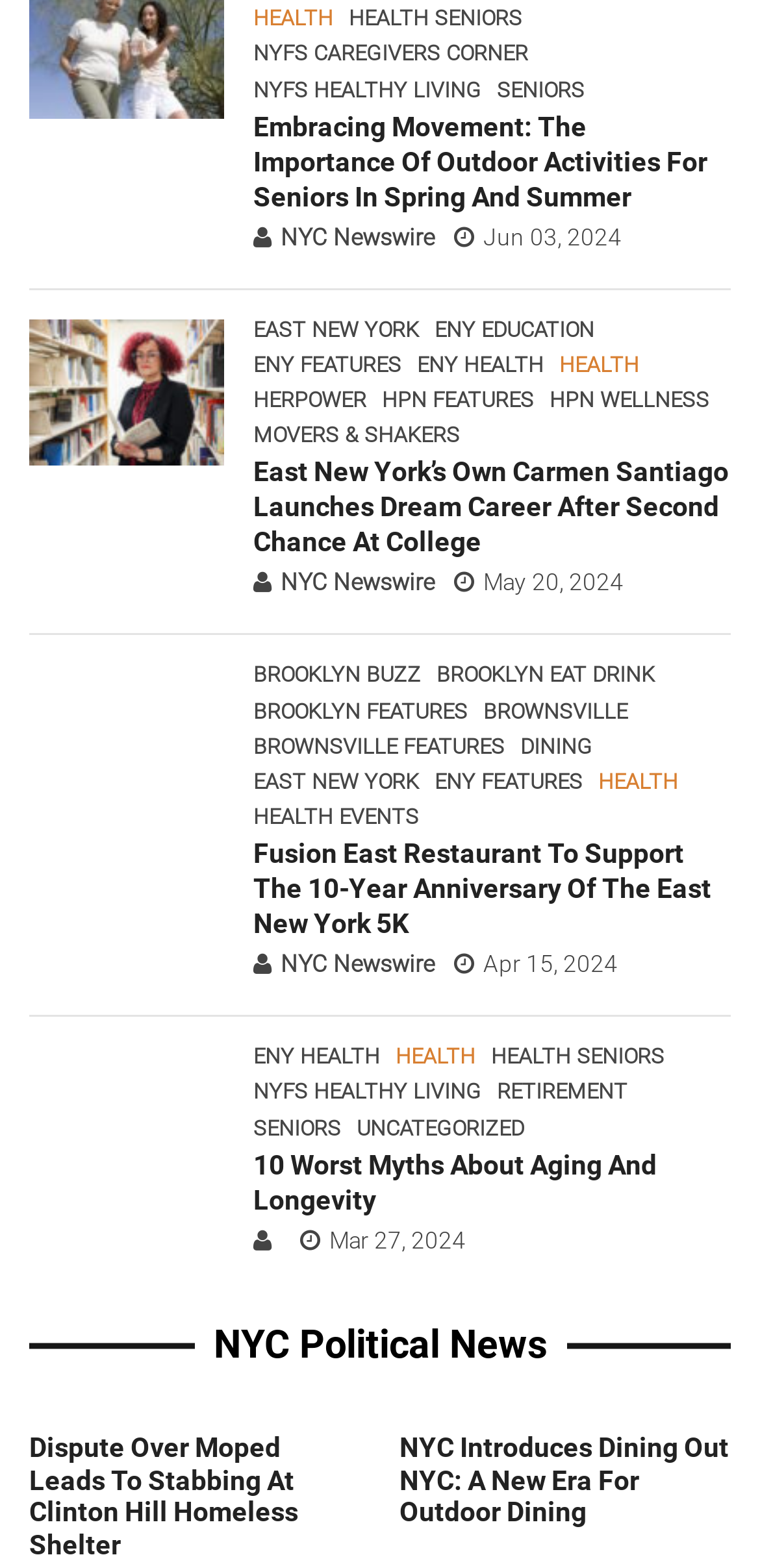How many categories are there under 'EAST NEW YORK'?
Provide a concise answer using a single word or phrase based on the image.

4